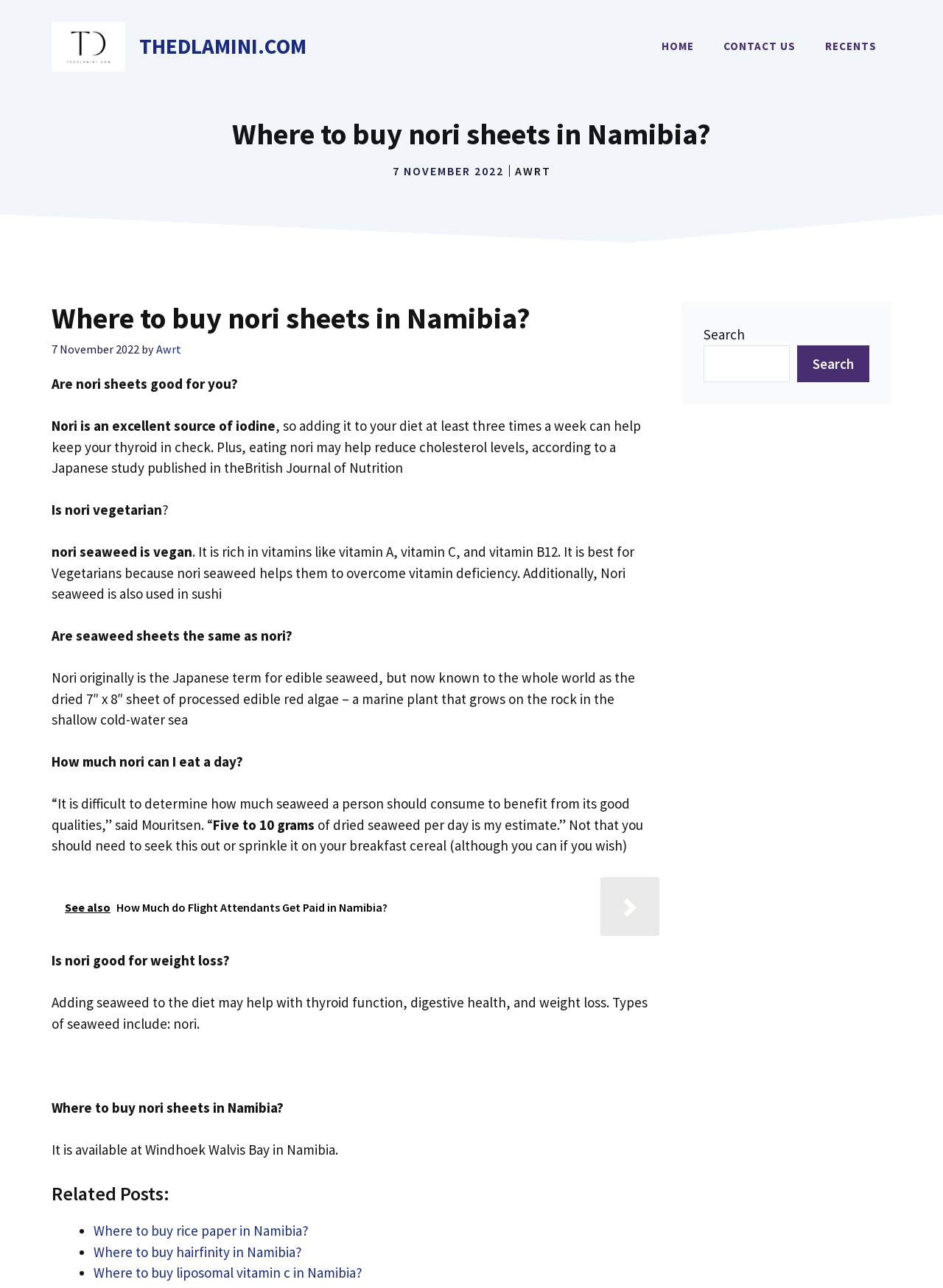How much nori can I eat a day?
Using the image as a reference, answer the question with a short word or phrase.

5-10 grams